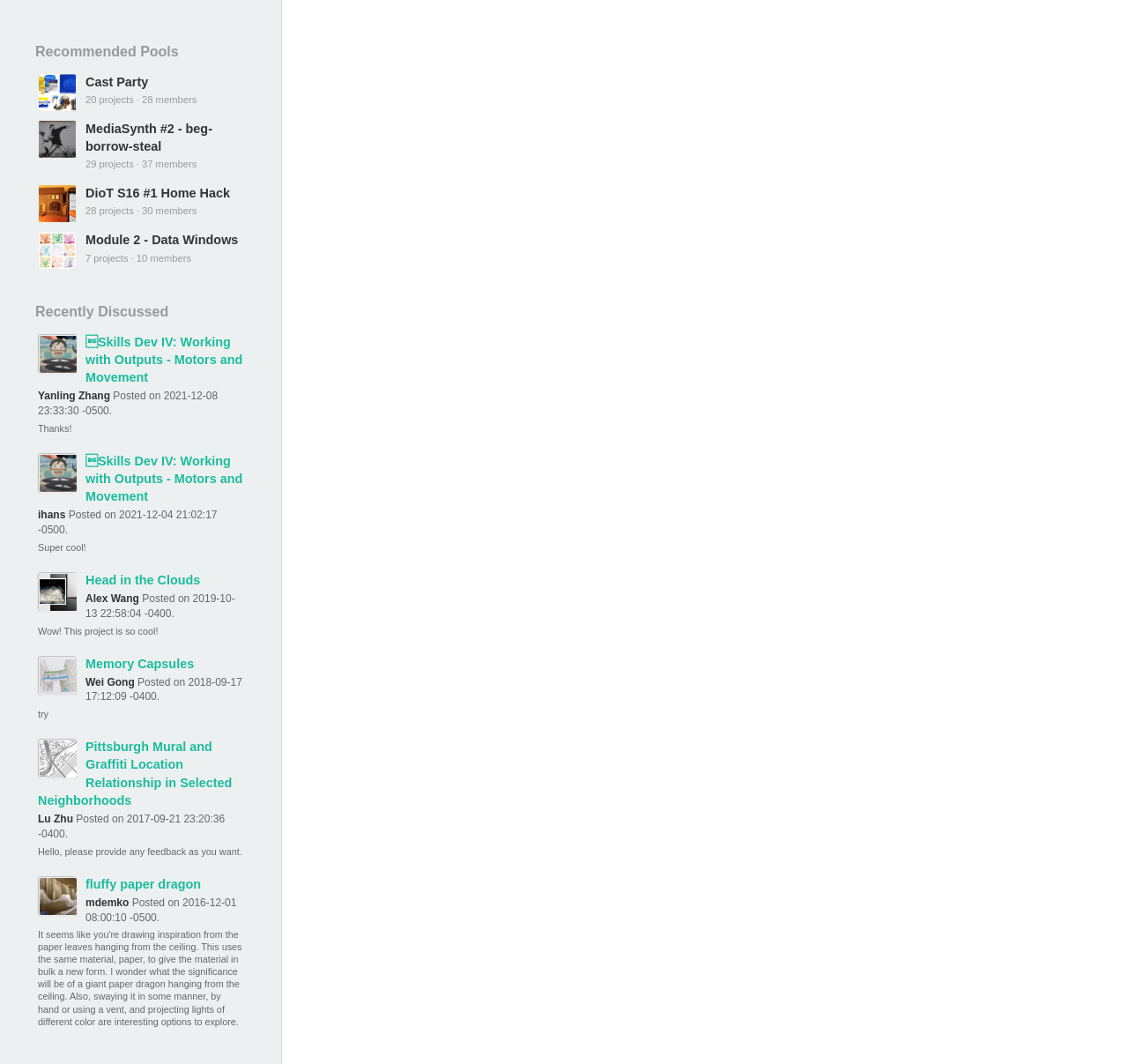Using the provided description Customize, find the bounding box coordinates for the UI element. Provide the coordinates in (top-left x, top-left y, bottom-right x, bottom-right y) format, ensuring all values are between 0 and 1.

None